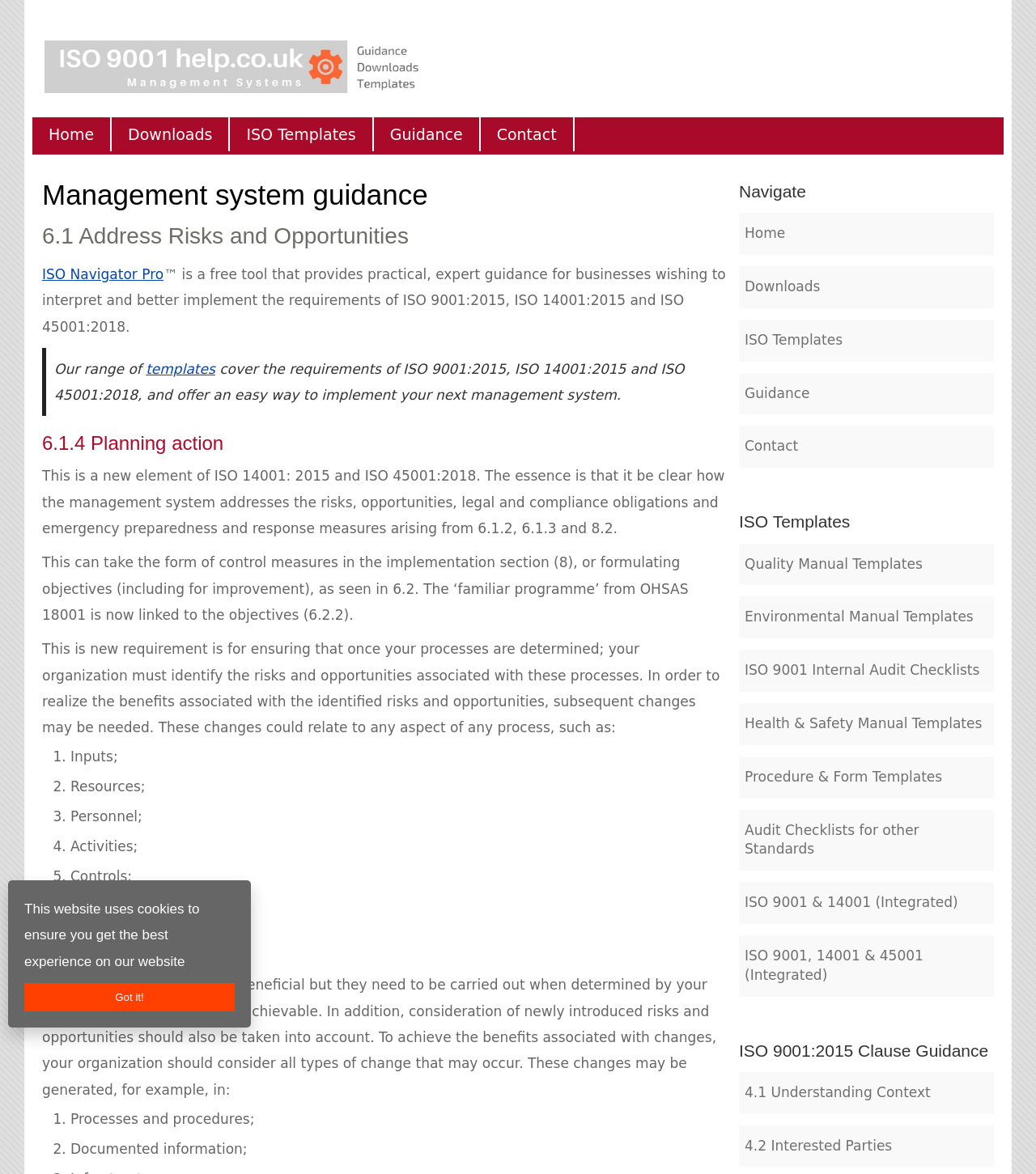Determine the bounding box for the described UI element: "C".

None